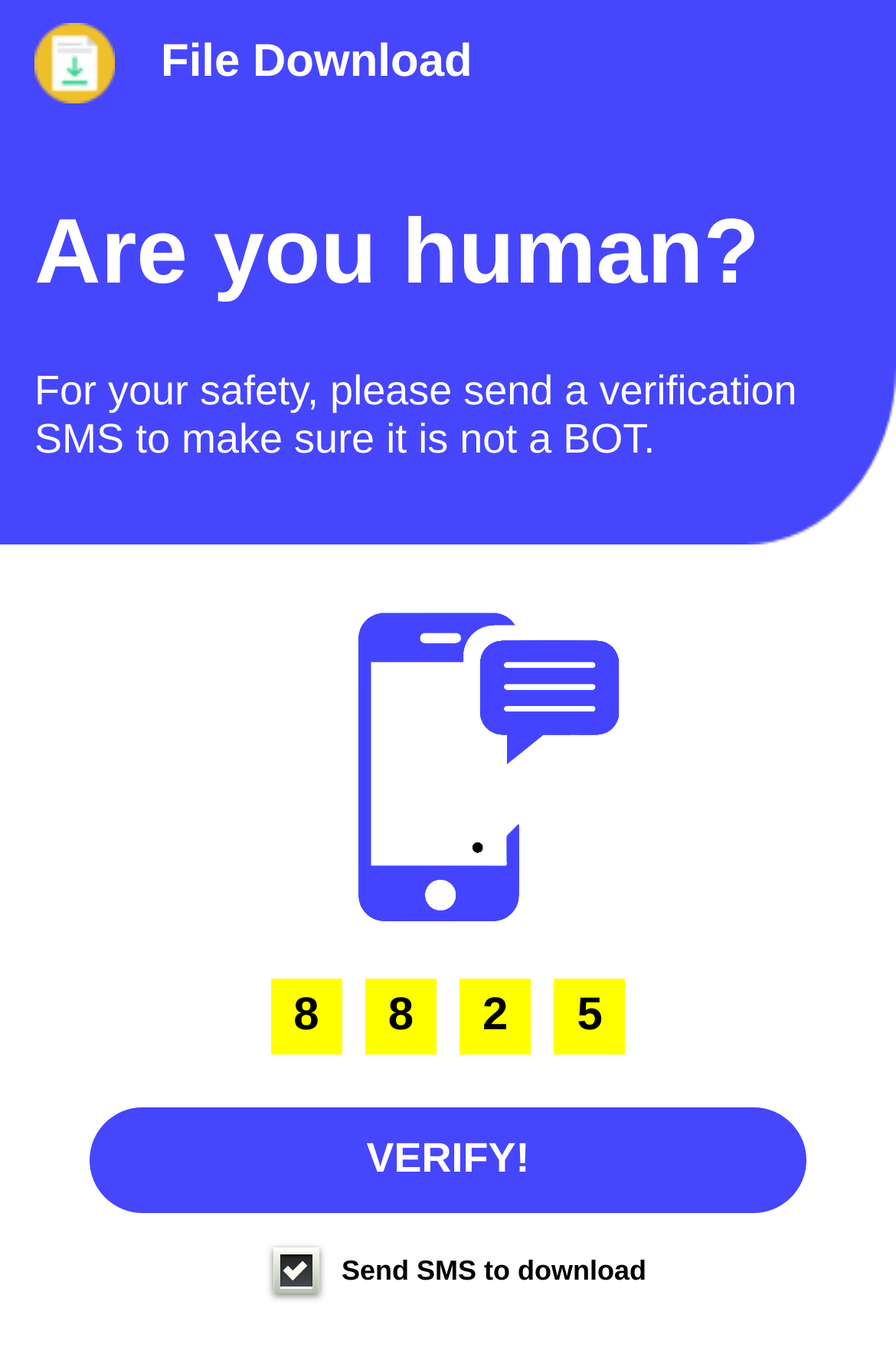What is the button at the bottom of the webpage?
Your answer should be a single word or phrase derived from the screenshot.

VERIFY!